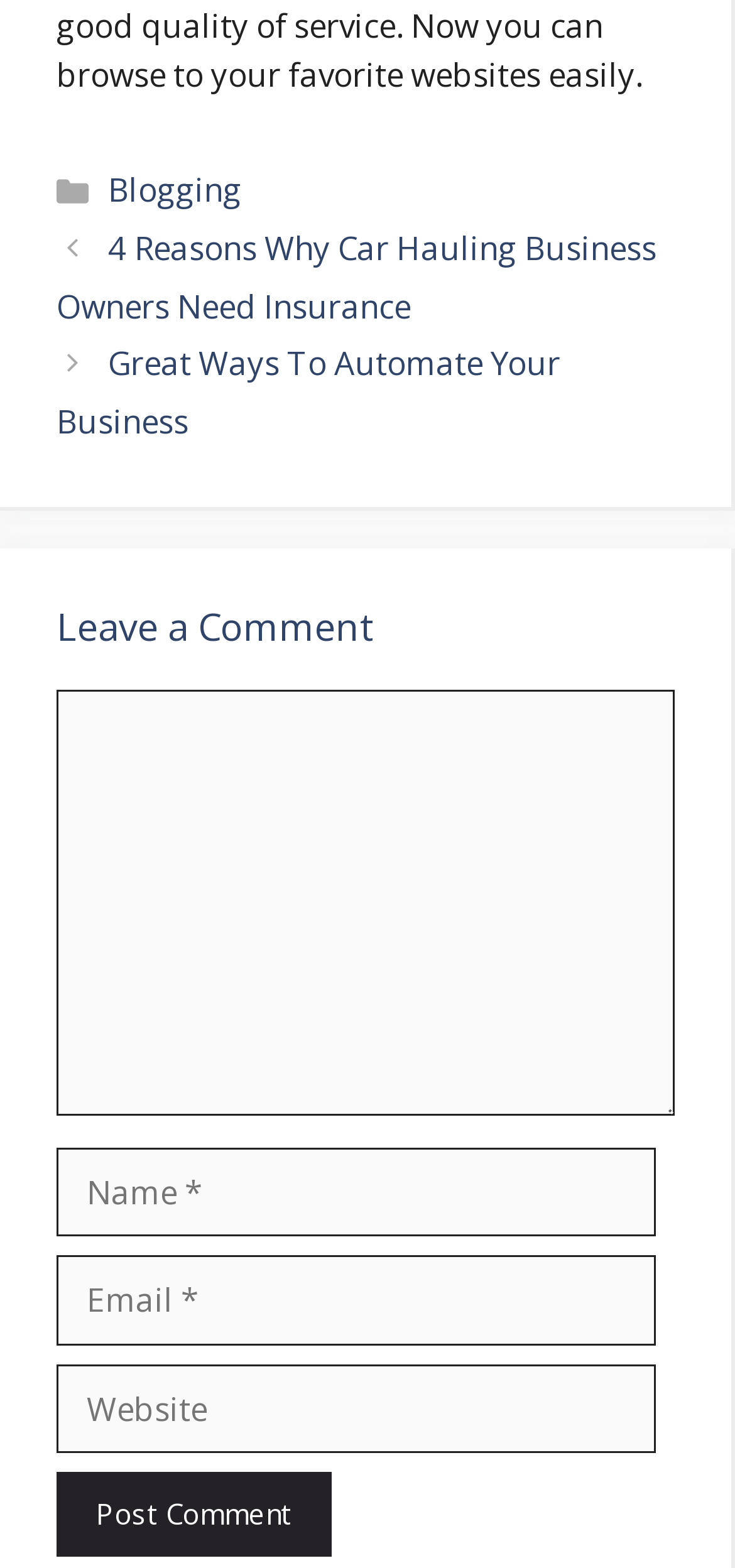Please identify the bounding box coordinates of the element I should click to complete this instruction: 'Read the '4 Reasons Why Car Hauling Business Owners Need Insurance' post'. The coordinates should be given as four float numbers between 0 and 1, like this: [left, top, right, bottom].

[0.077, 0.144, 0.893, 0.209]